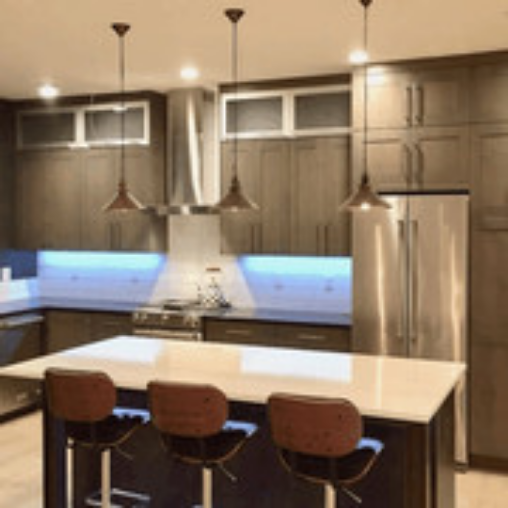How many pendant lights are above the island?
Using the image, answer in one word or phrase.

Three